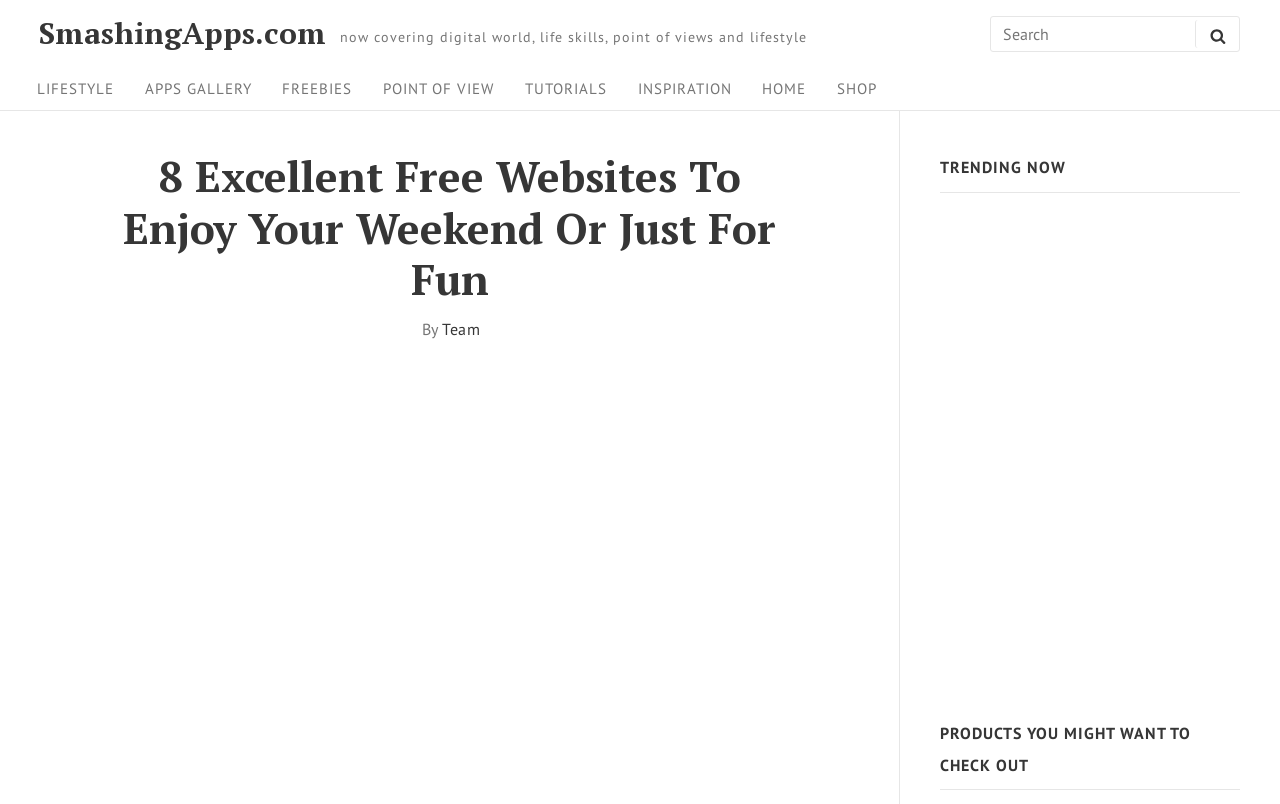Find the bounding box coordinates of the clickable area required to complete the following action: "Check out the trending article about remote desktop software".

[0.734, 0.282, 0.785, 0.343]